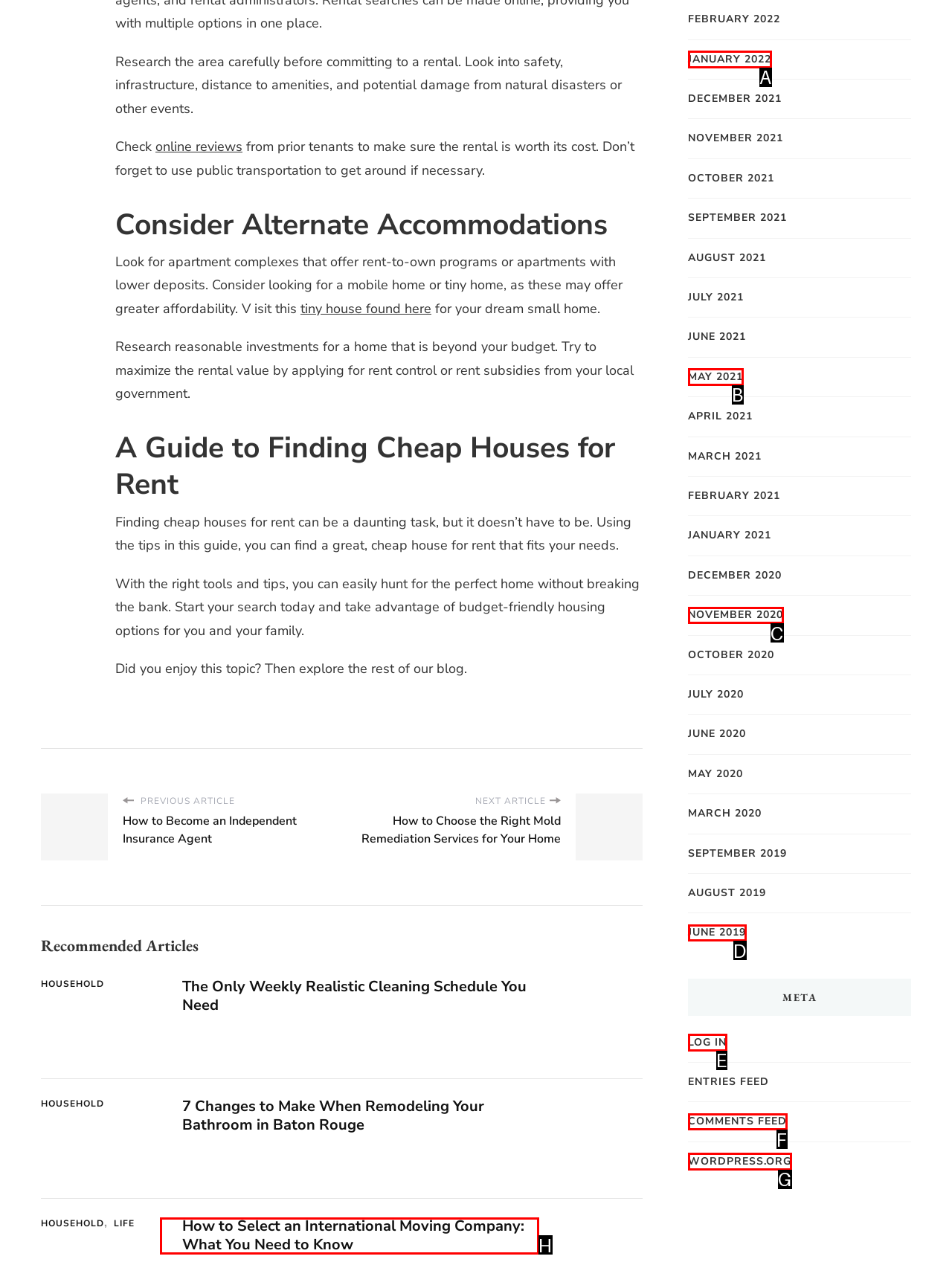Given the task: Select an international moving company, indicate which boxed UI element should be clicked. Provide your answer using the letter associated with the correct choice.

H